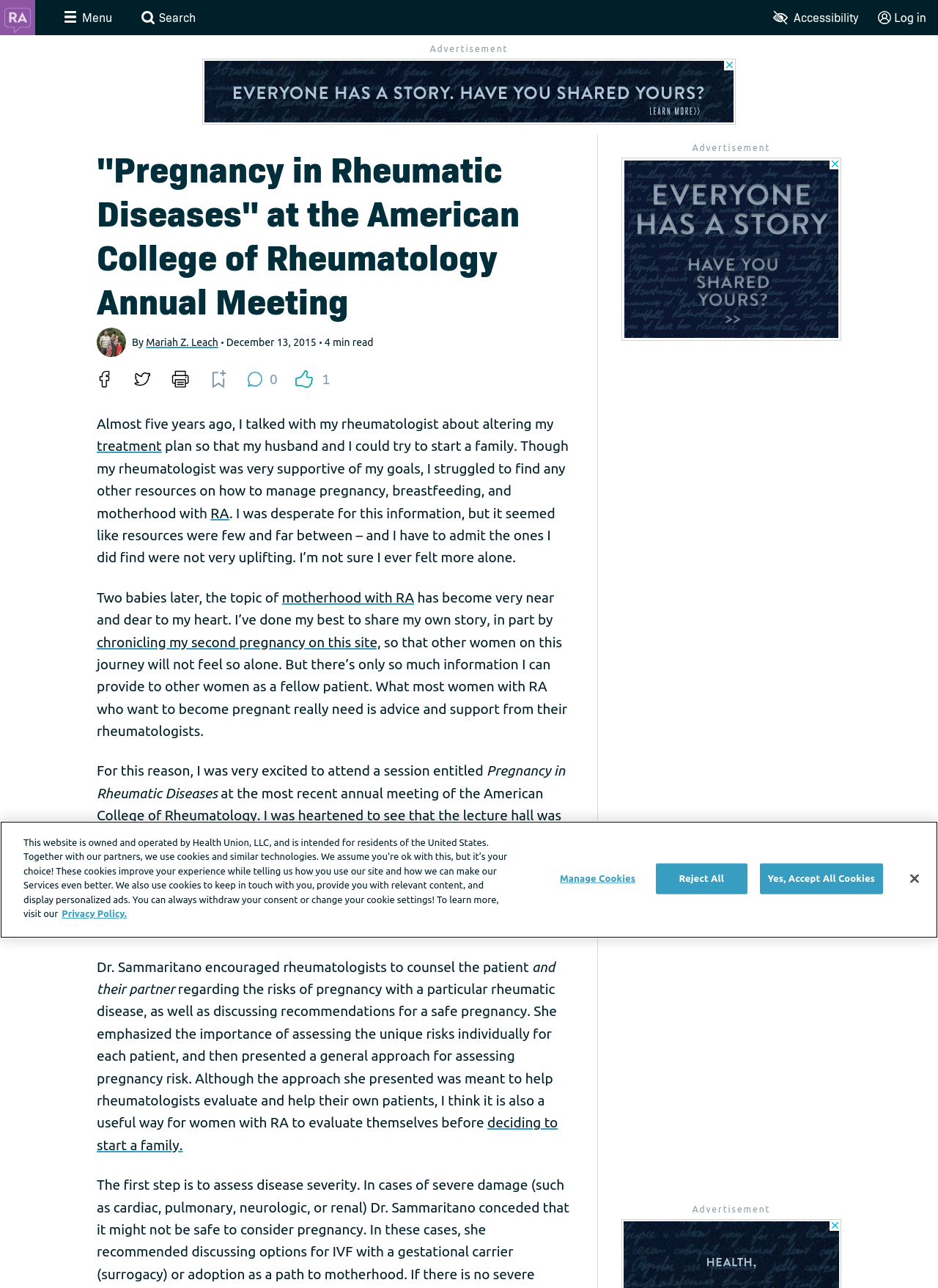Identify the bounding box of the UI component described as: "deciding to start a family.".

[0.103, 0.865, 0.595, 0.895]